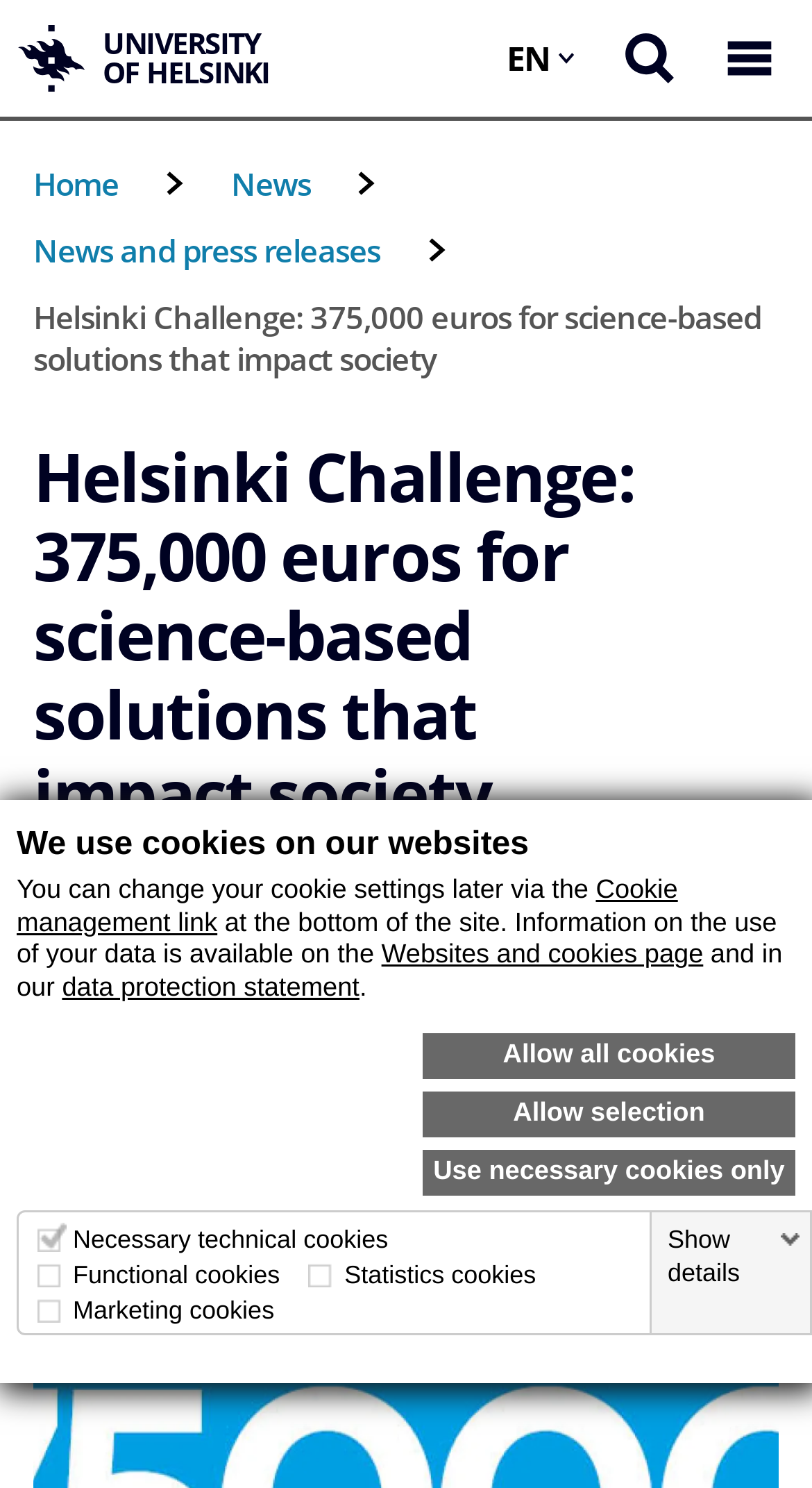Respond with a single word or phrase:
What is the name of the university?

University of Helsinki